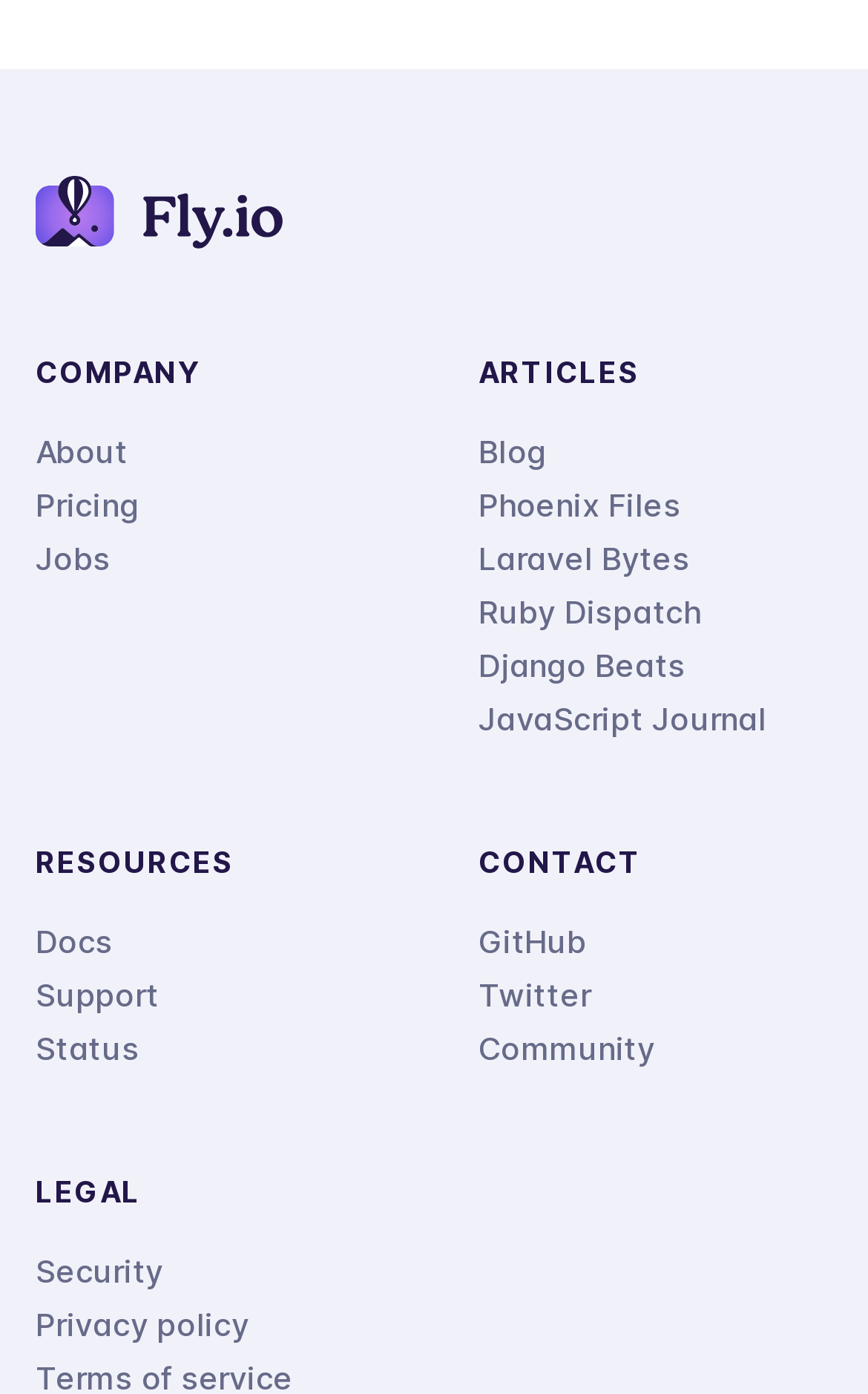Locate the bounding box coordinates of the element that needs to be clicked to carry out the instruction: "Read Blog articles". The coordinates should be given as four float numbers ranging from 0 to 1, i.e., [left, top, right, bottom].

[0.551, 0.305, 0.63, 0.343]